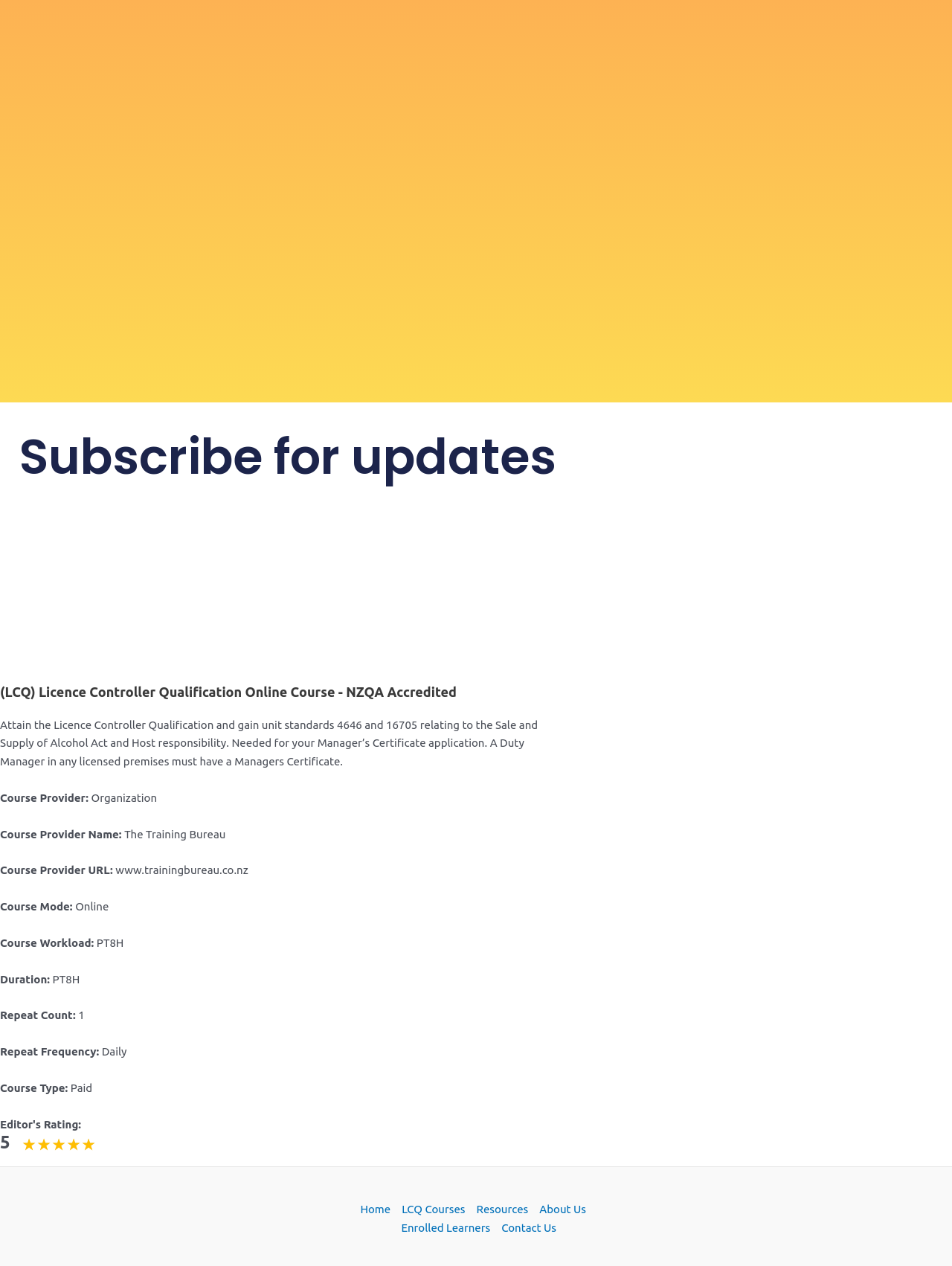How many units are related to the Sale and Supply of Alcohol Act? Using the information from the screenshot, answer with a single word or phrase.

2